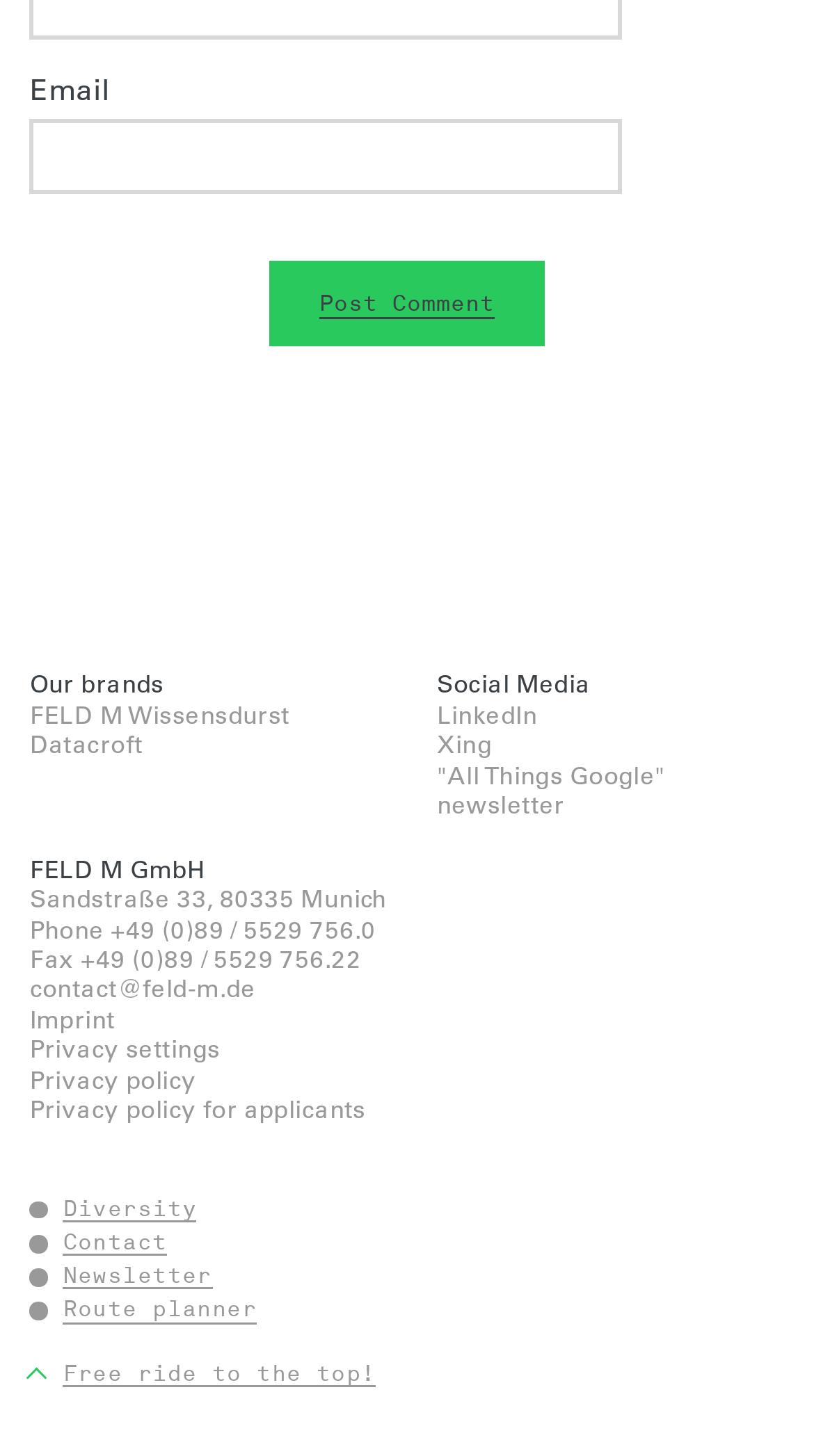Identify the bounding box coordinates of the part that should be clicked to carry out this instruction: "Visit FELD M Wissensdurst".

[0.036, 0.478, 0.356, 0.501]